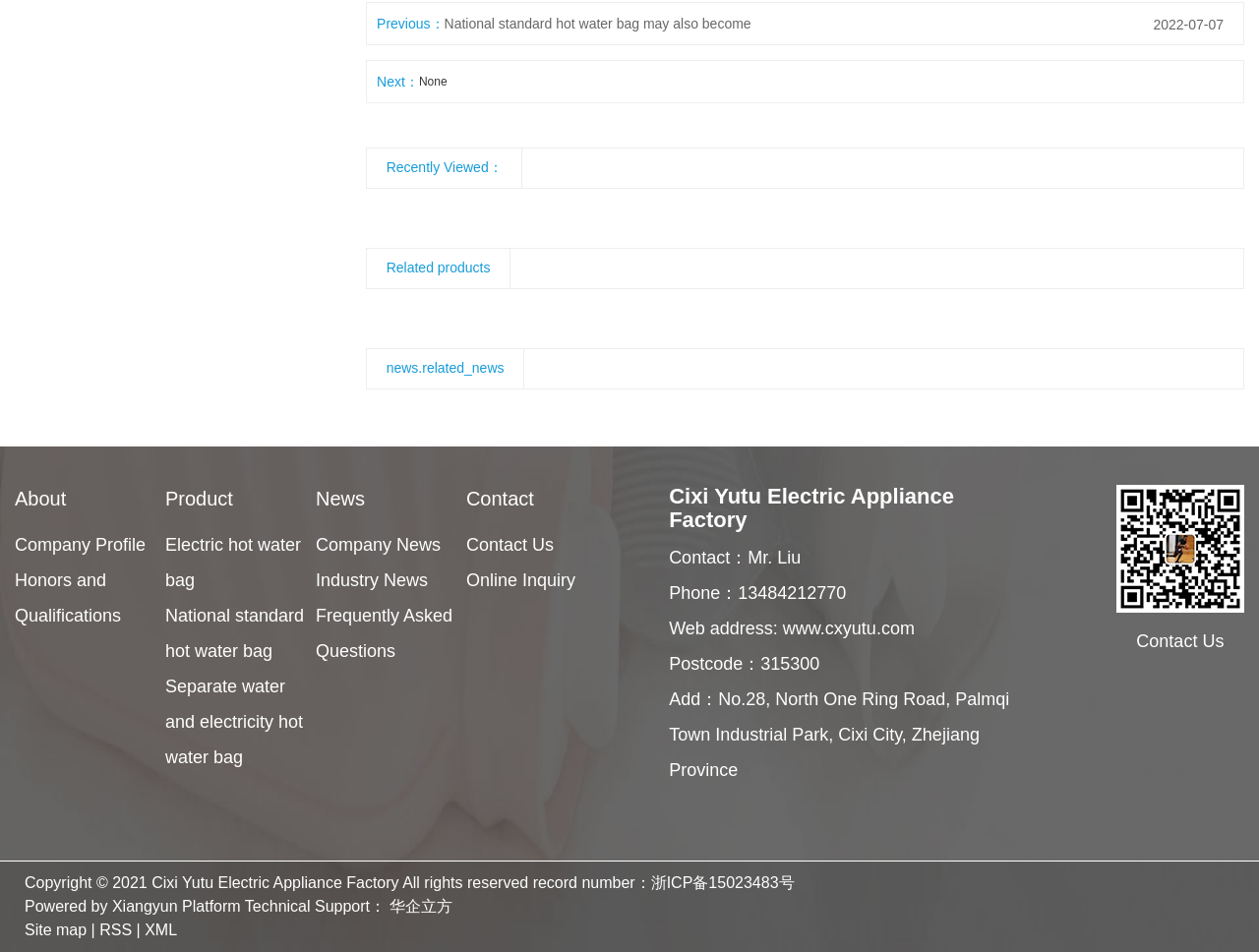Please identify the bounding box coordinates of the element's region that I should click in order to complete the following instruction: "Check the site map". The bounding box coordinates consist of four float numbers between 0 and 1, i.e., [left, top, right, bottom].

[0.02, 0.968, 0.069, 0.985]